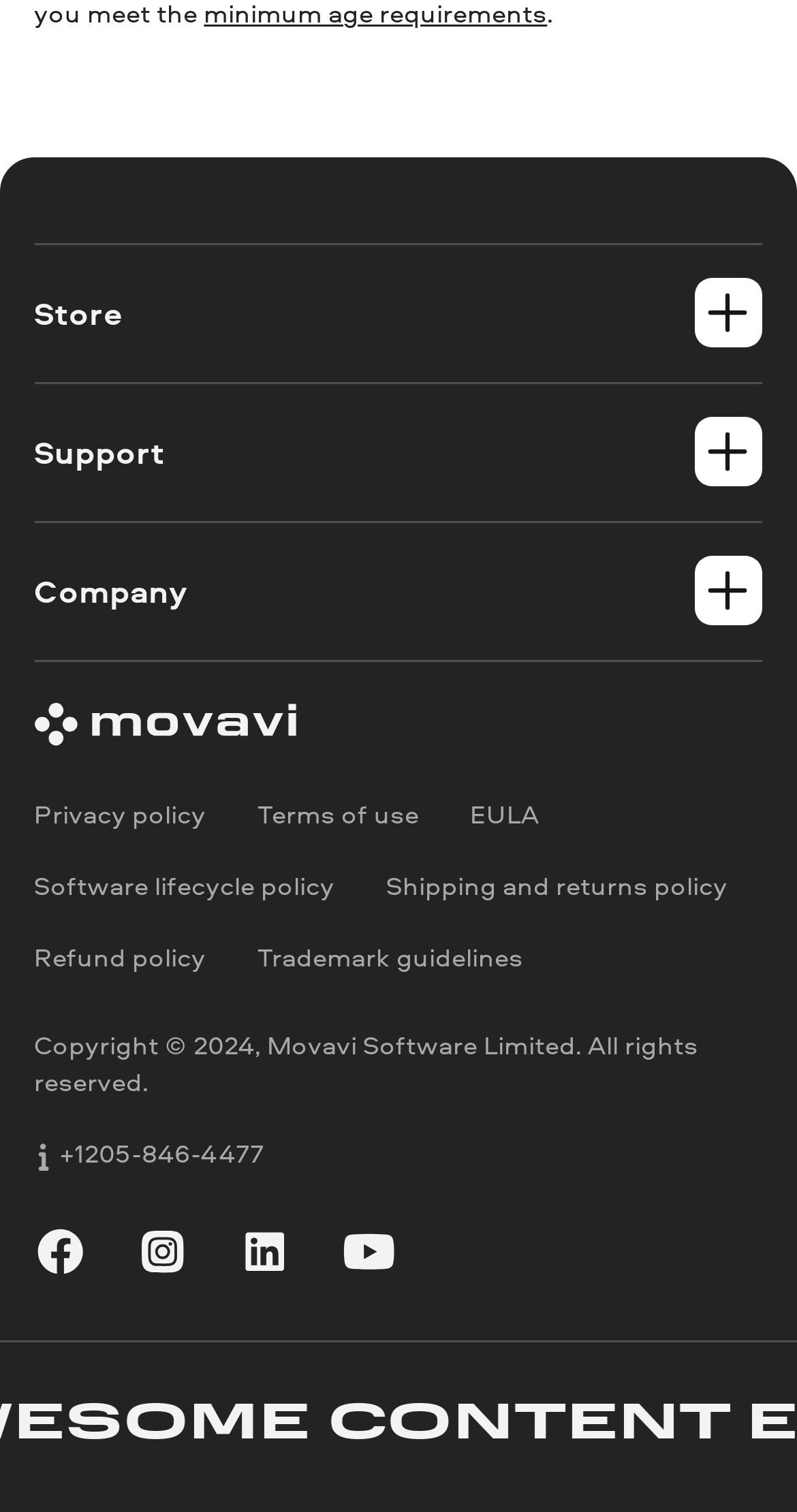What is the phone number?
Based on the image, give a concise answer in the form of a single word or short phrase.

+1205-846-4477